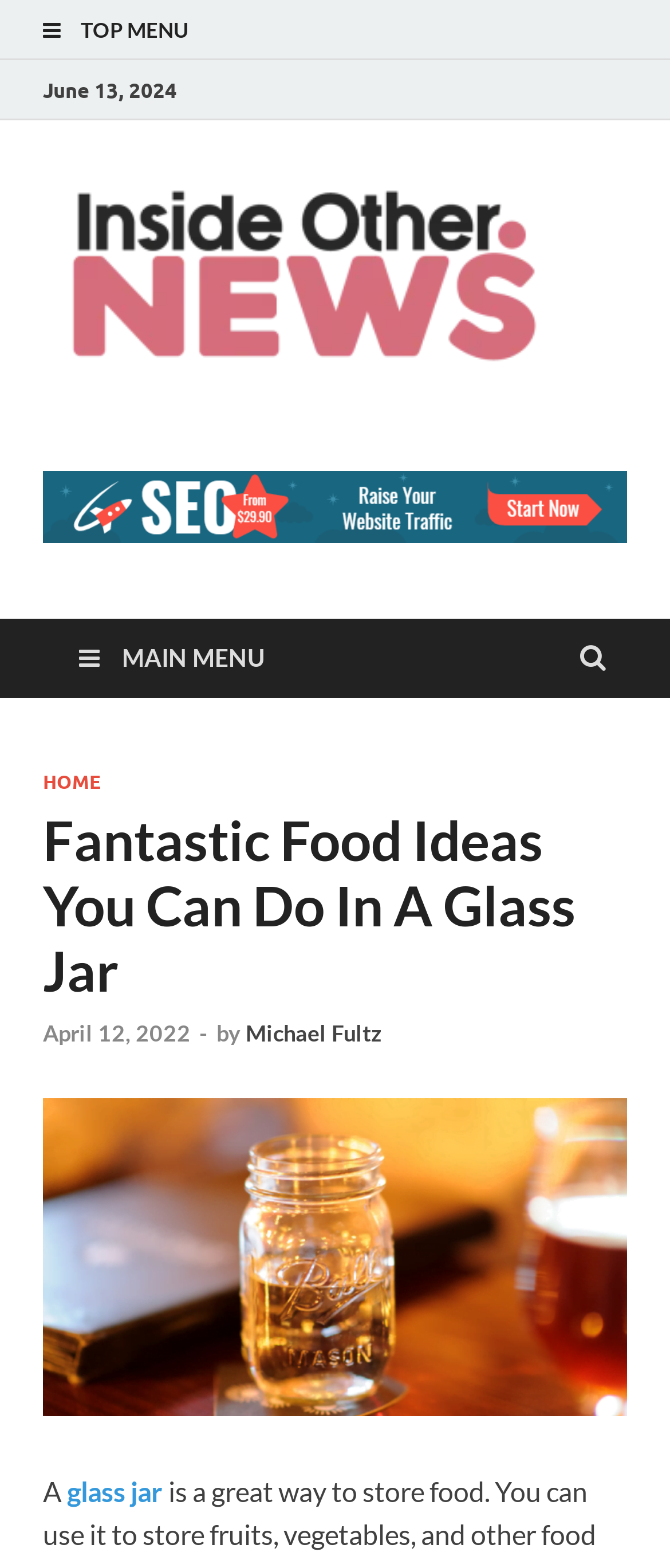Please specify the coordinates of the bounding box for the element that should be clicked to carry out this instruction: "learn more about glass jar". The coordinates must be four float numbers between 0 and 1, formatted as [left, top, right, bottom].

[0.1, 0.94, 0.244, 0.961]